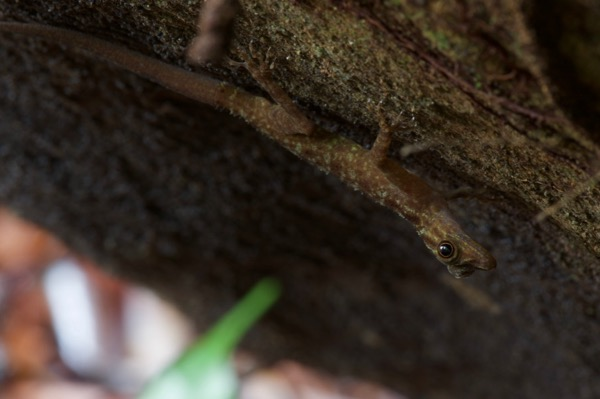What is the primary adaptation of the gecko?
Look at the screenshot and provide an in-depth answer.

The caption highlights the gecko's ability to blend perfectly with its environment, which is an adaptation to avoid predators, and this is achieved through its muted brown coloration.